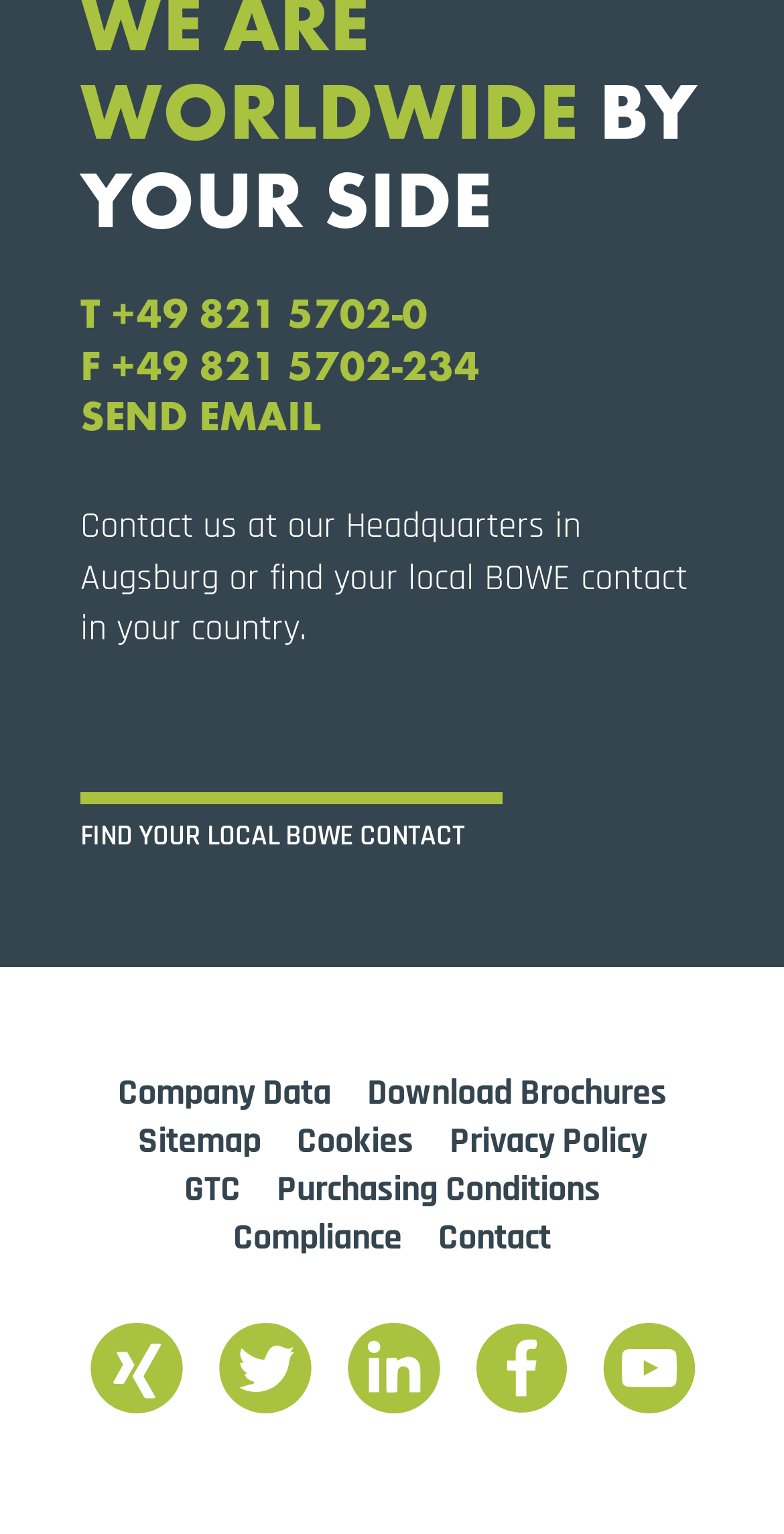Kindly provide the bounding box coordinates of the section you need to click on to fulfill the given instruction: "Search for something".

None